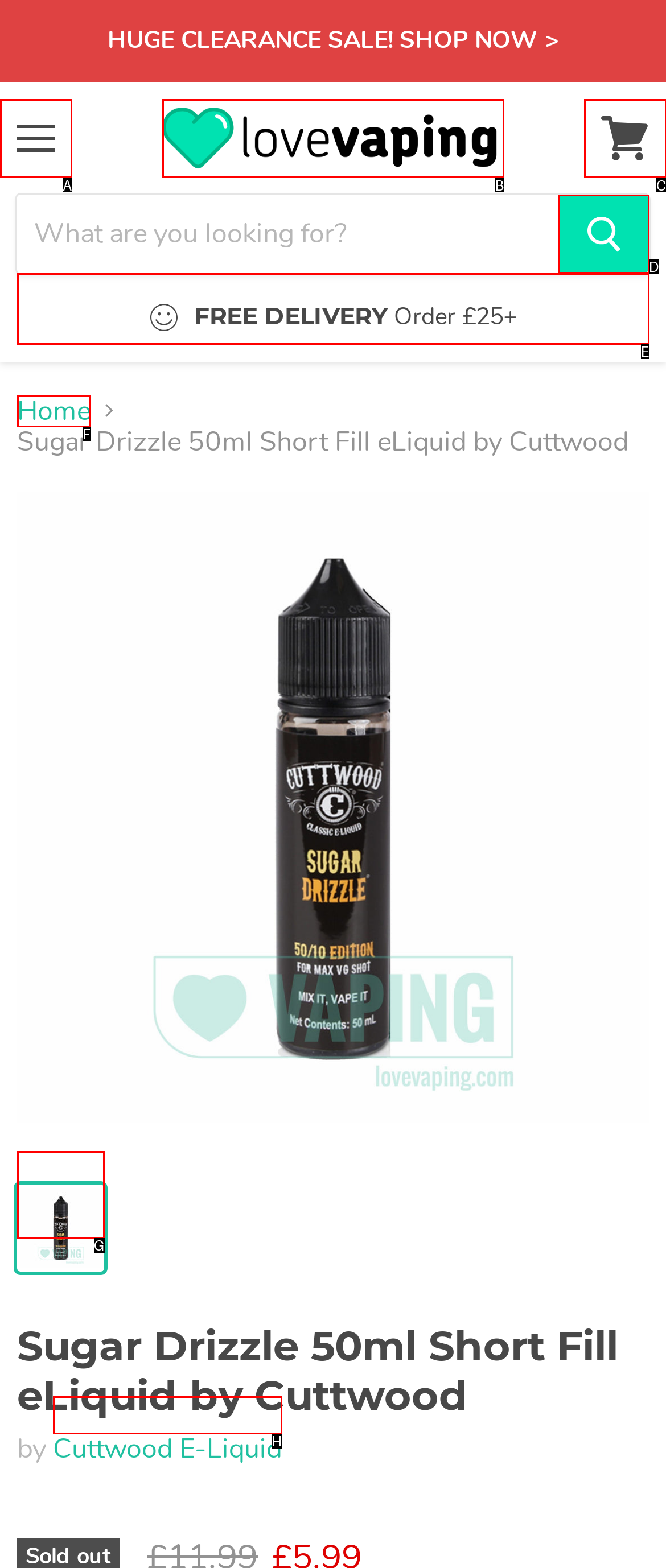Select the HTML element that best fits the description: alt="Love Vaping E-Liquid"
Respond with the letter of the correct option from the choices given.

B